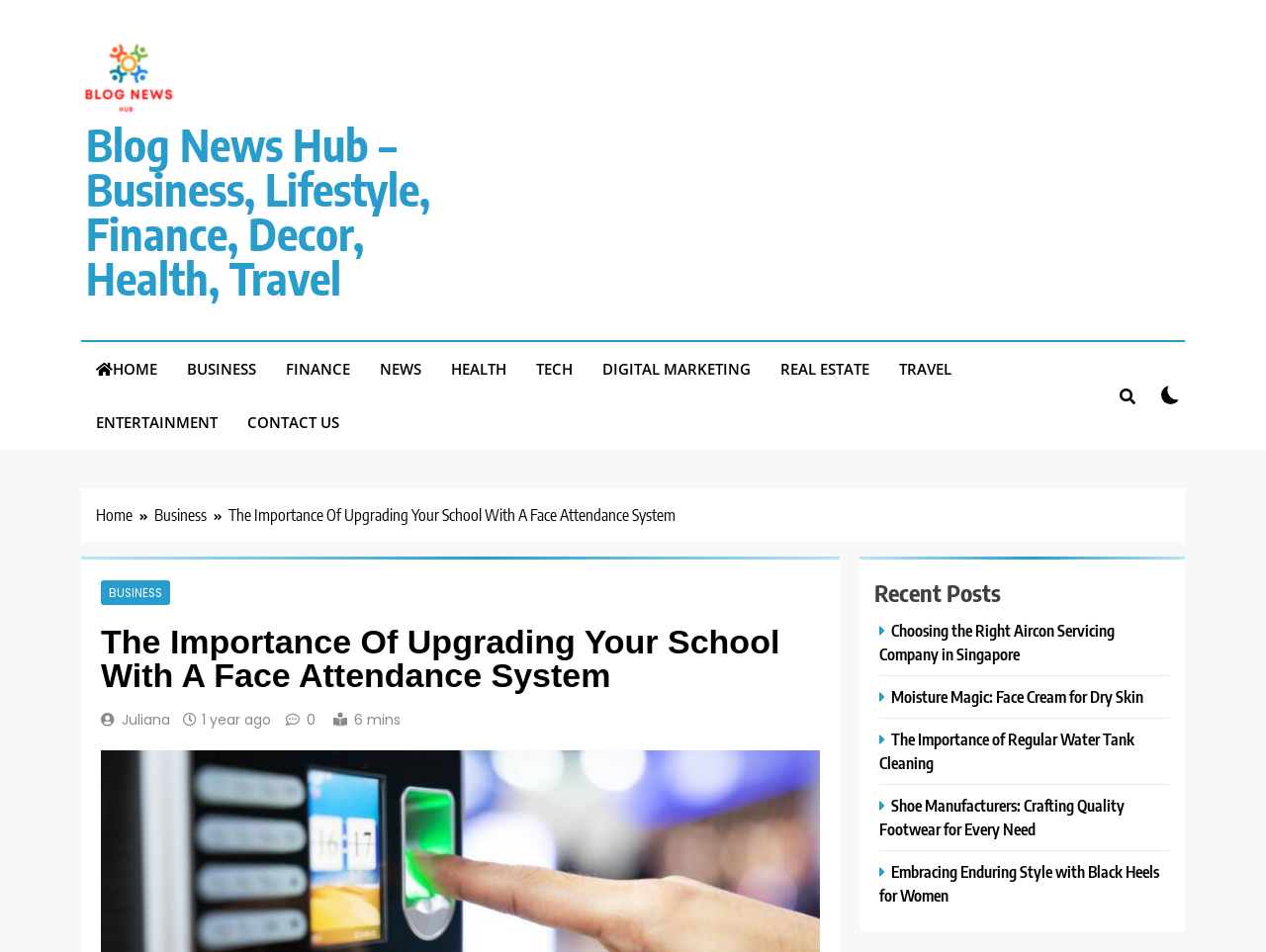Pinpoint the bounding box coordinates of the area that should be clicked to complete the following instruction: "read recent post about aircon servicing". The coordinates must be given as four float numbers between 0 and 1, i.e., [left, top, right, bottom].

[0.695, 0.651, 0.881, 0.697]